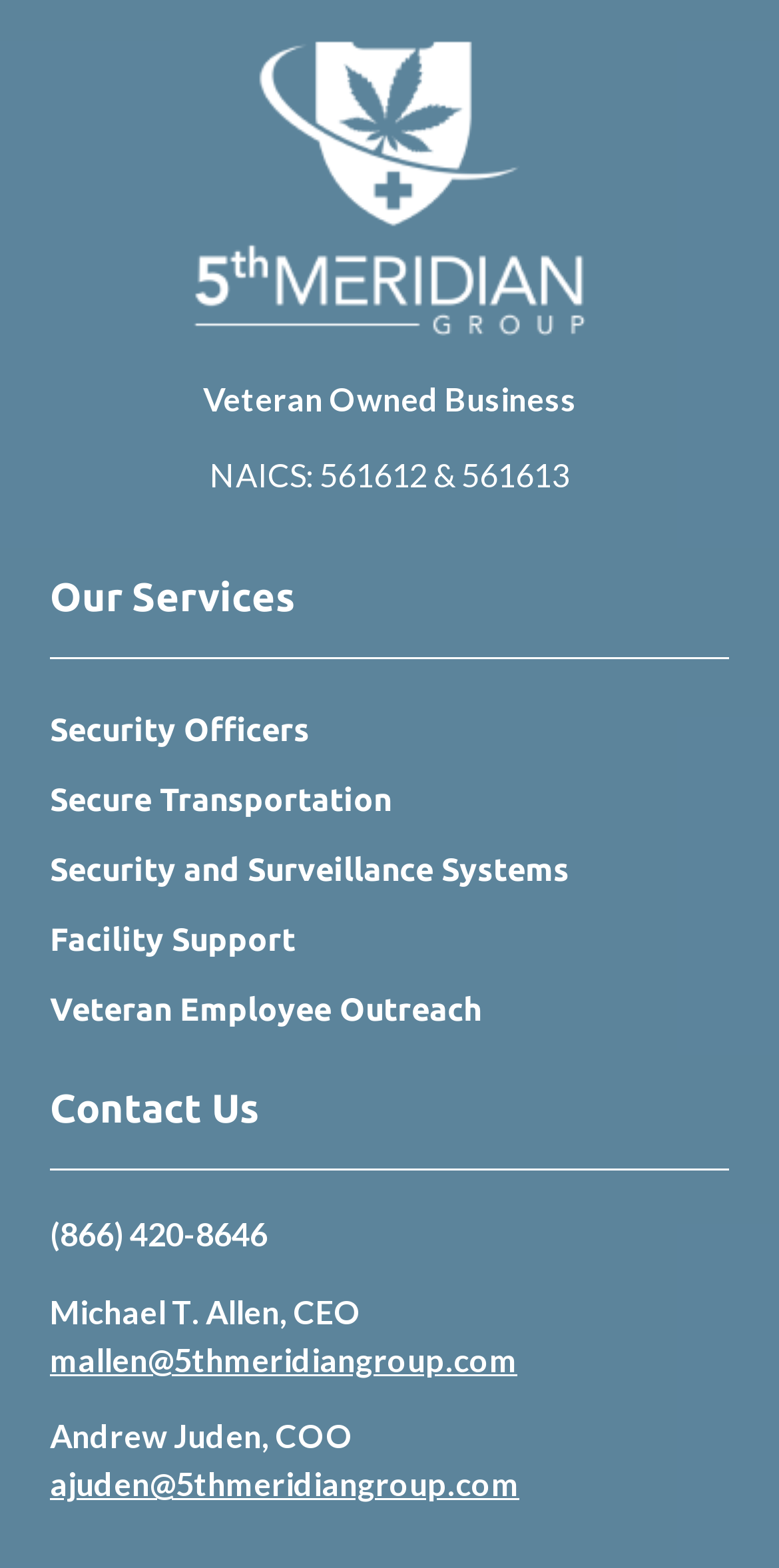Identify the bounding box coordinates for the UI element described as follows: Security and Surveillance Systems. Use the format (top-left x, top-left y, bottom-right x, bottom-right y) and ensure all values are floating point numbers between 0 and 1.

[0.064, 0.536, 0.936, 0.574]